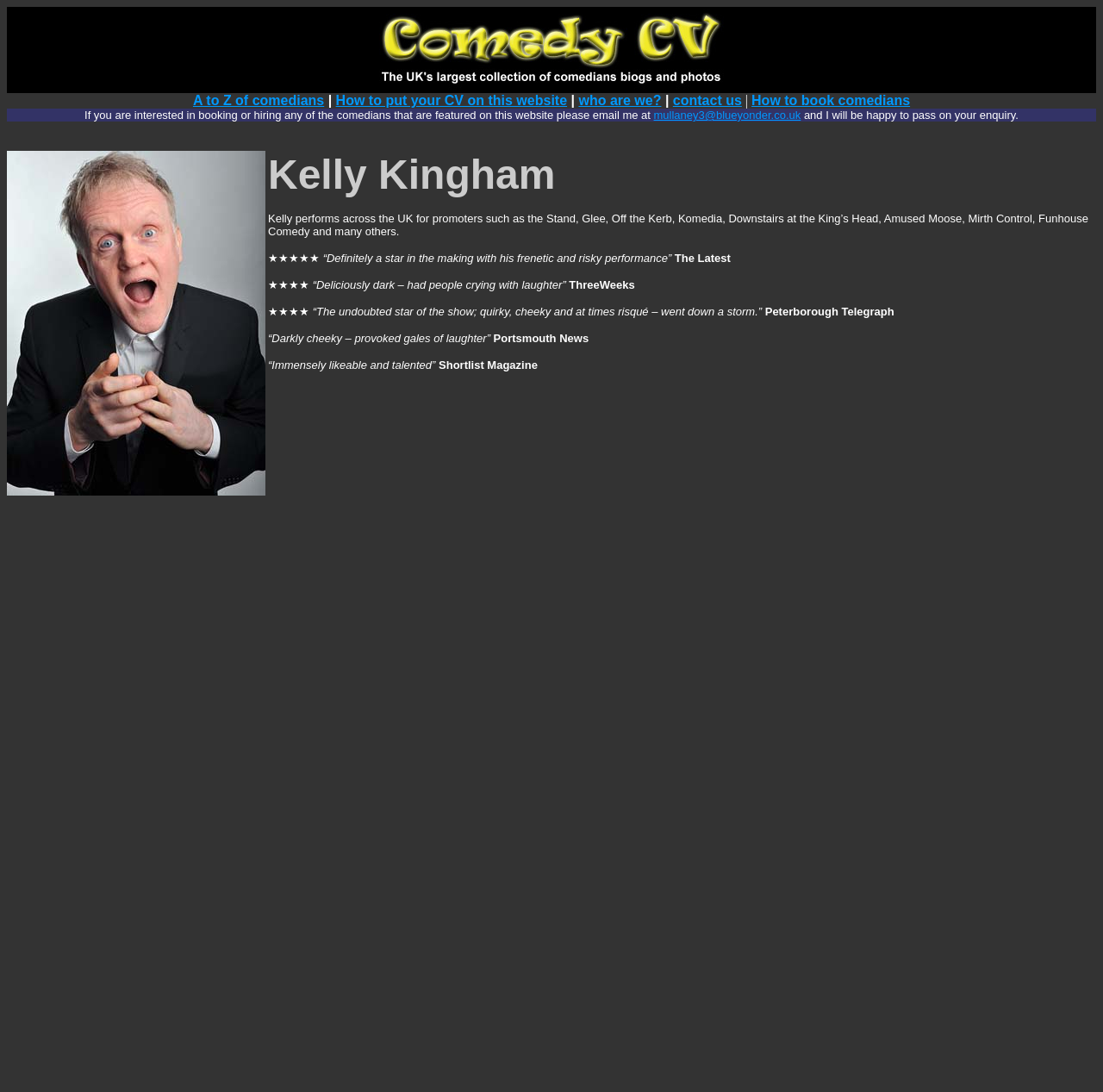What is the rating of Kelly Kingham's performance according to The Latest?
Using the visual information from the image, give a one-word or short-phrase answer.

5 stars